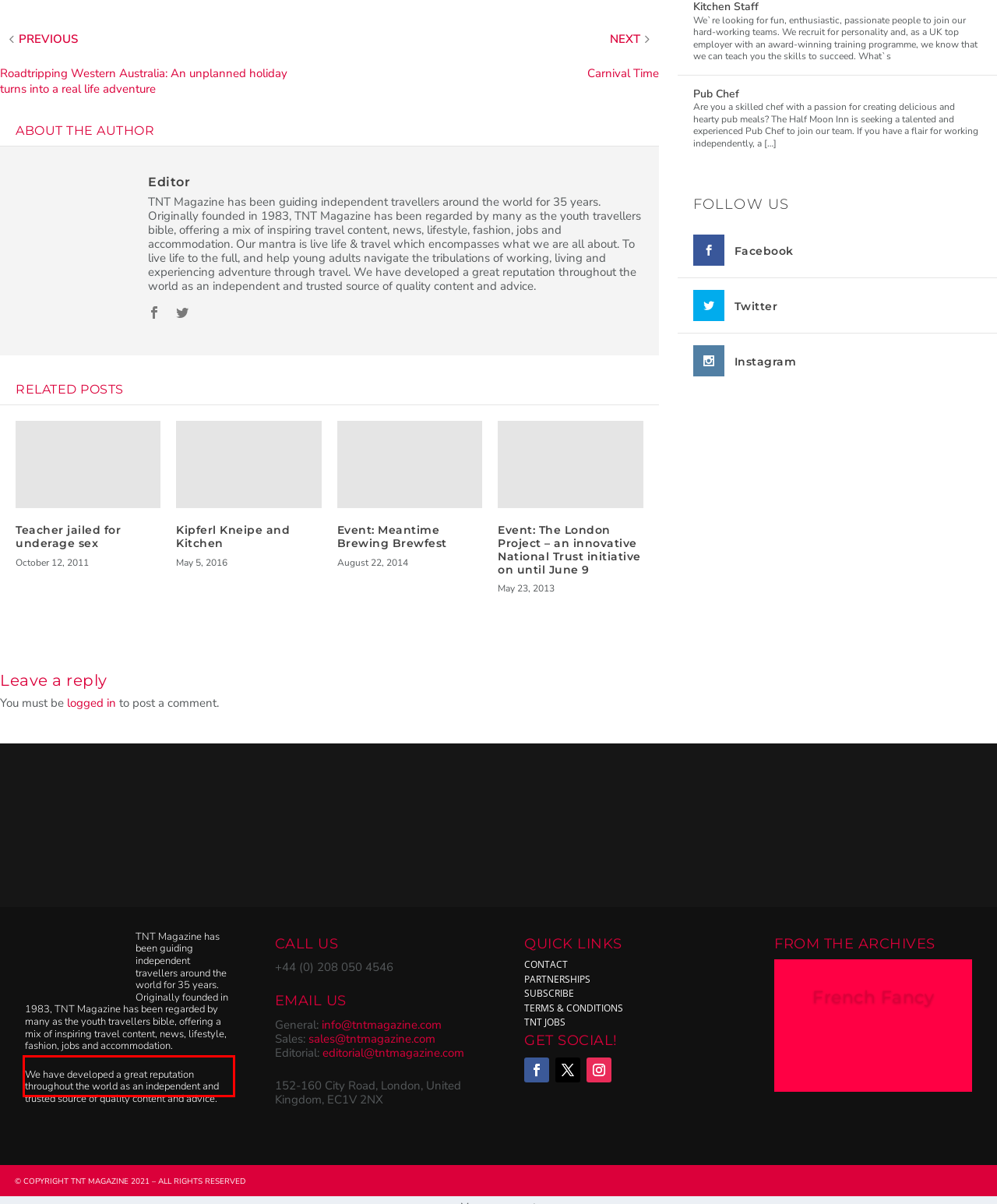Given the screenshot of the webpage, identify the red bounding box, and recognize the text content inside that red bounding box.

We have developed a great reputation throughout the world as an independent and trusted source of quality content and advice.